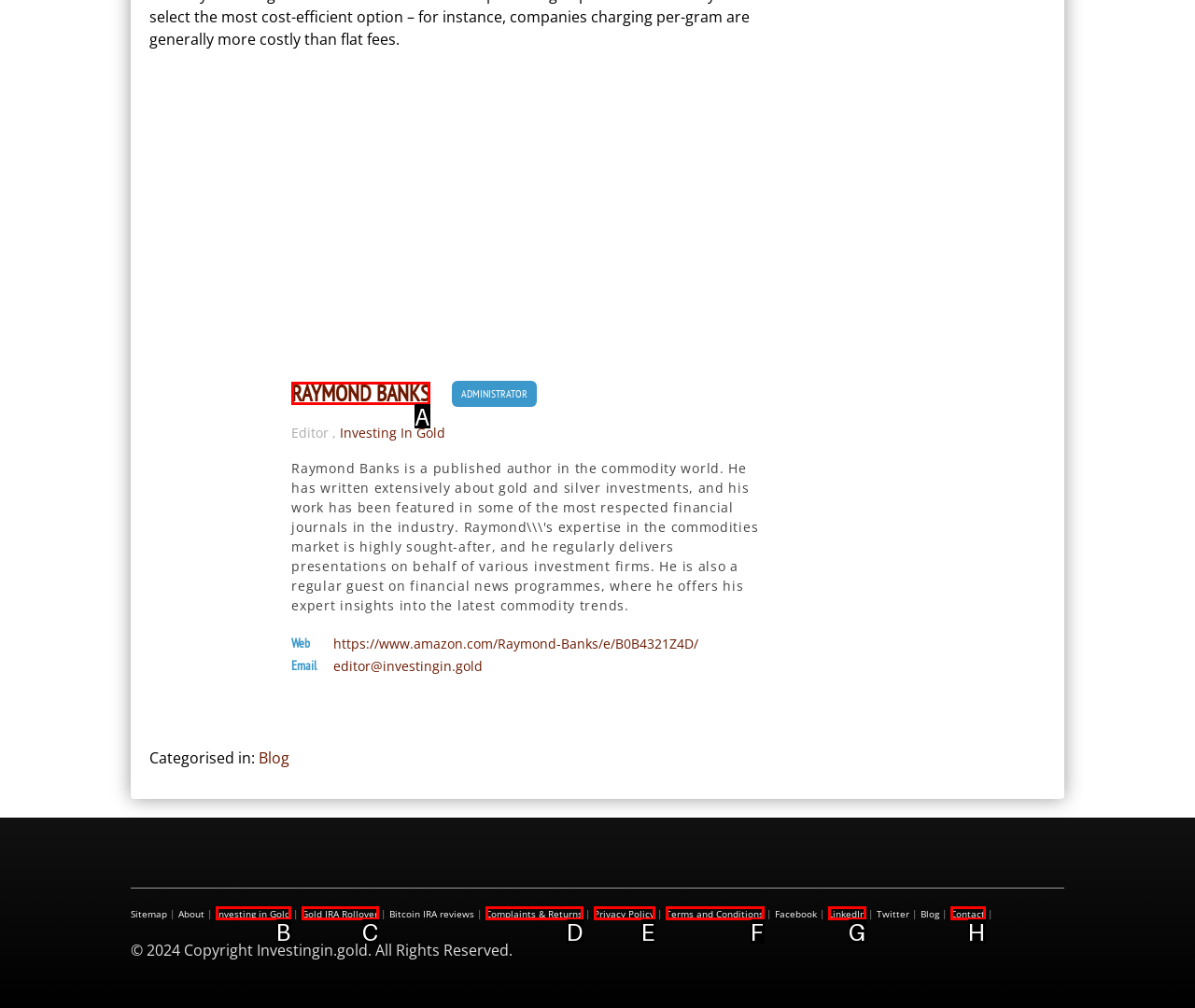Find the option that matches this description: Complaints & Returns
Provide the corresponding letter directly.

D